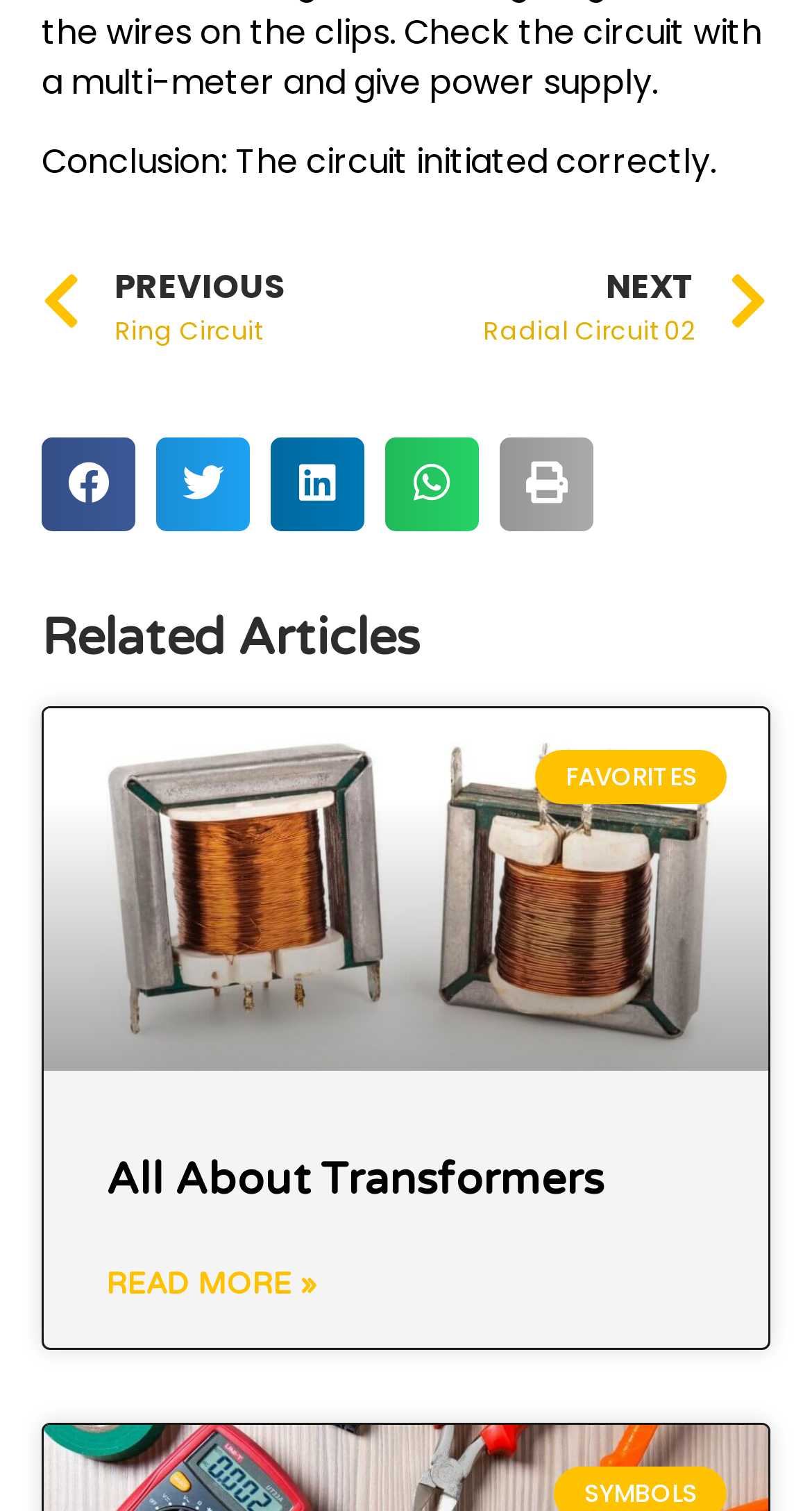Bounding box coordinates must be specified in the format (top-left x, top-left y, bottom-right x, bottom-right y). All values should be floating point numbers between 0 and 1. What are the bounding box coordinates of the UI element described as: Read More »

[0.131, 0.835, 0.39, 0.864]